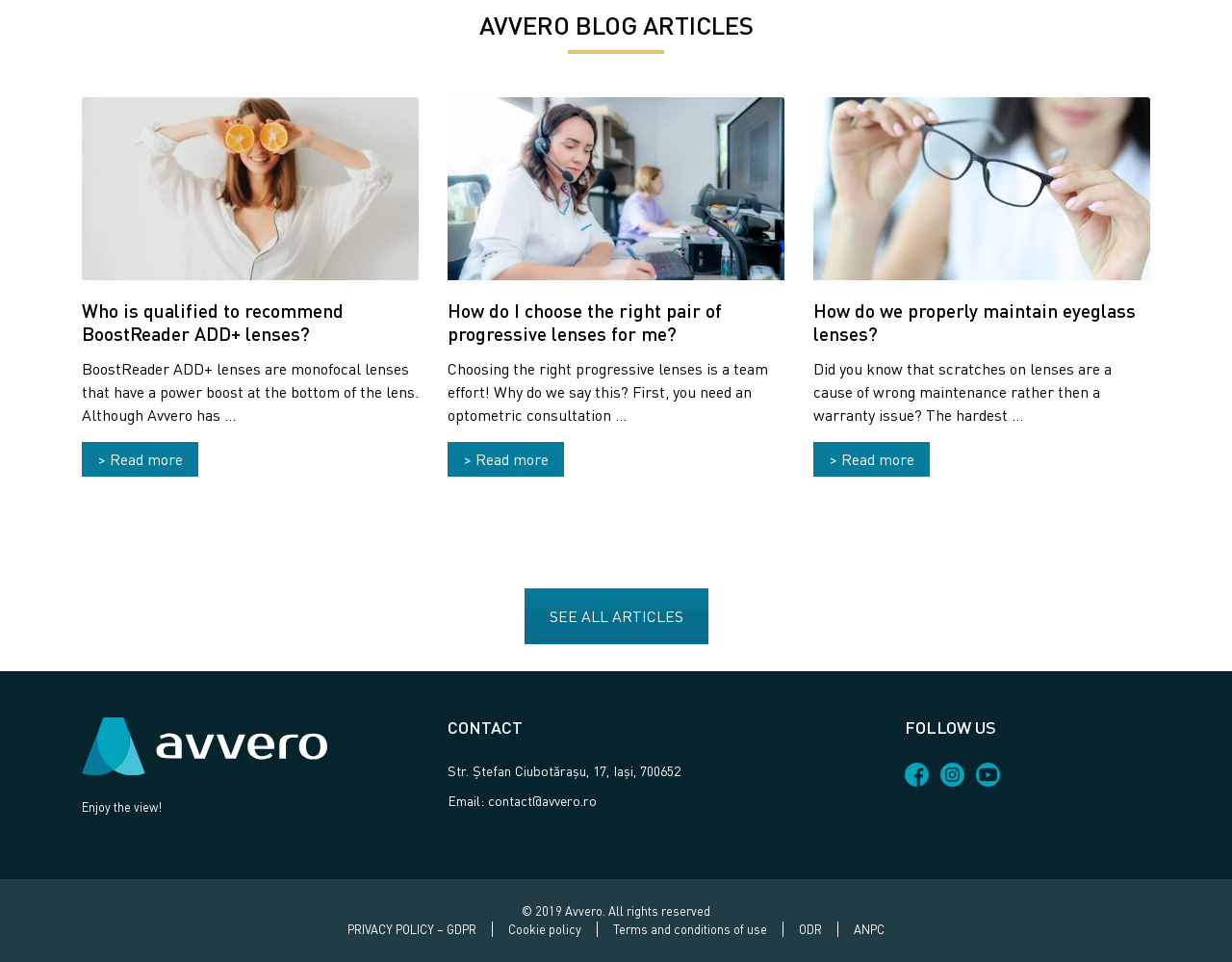Determine the bounding box coordinates for the HTML element mentioned in the following description: "Terms and conditions of use". The coordinates should be a list of four floats ranging from 0 to 1, represented as [left, top, right, bottom].

[0.498, 0.958, 0.623, 0.974]